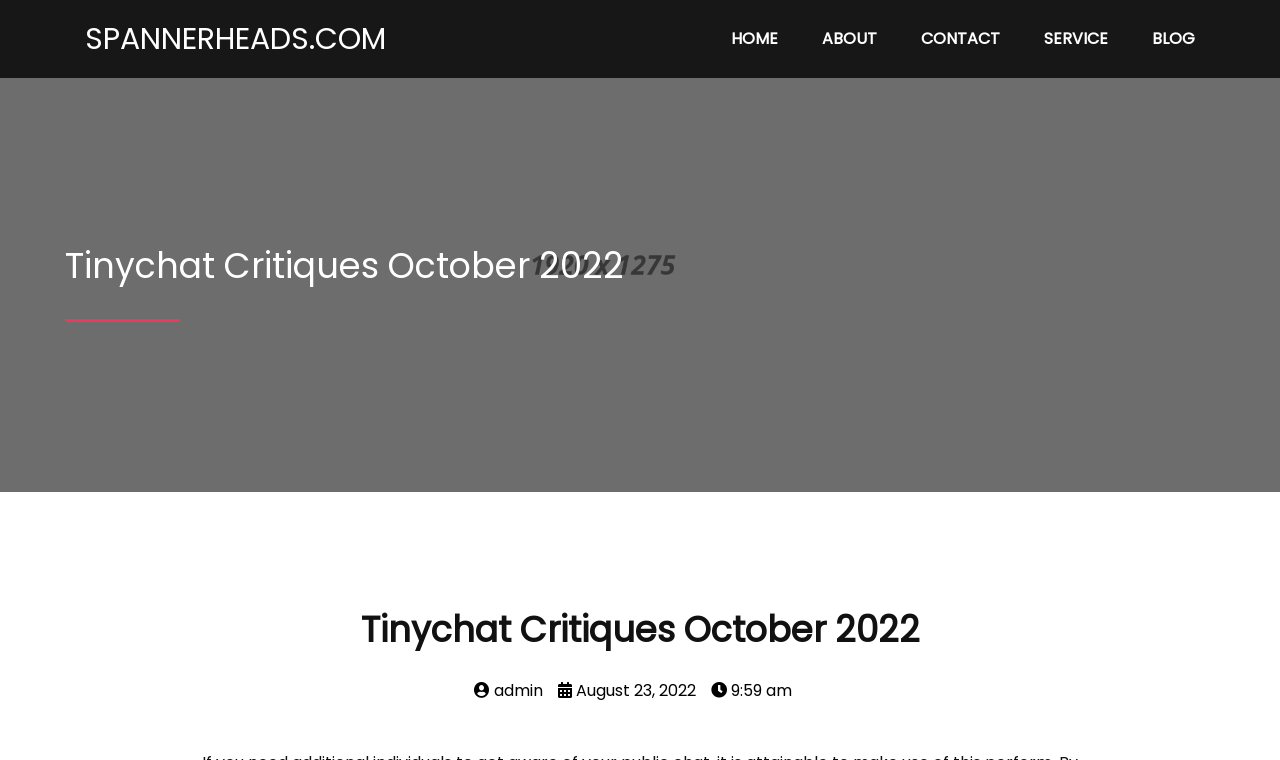What is the date of the review?
Answer the question using a single word or phrase, according to the image.

August 23, 2022